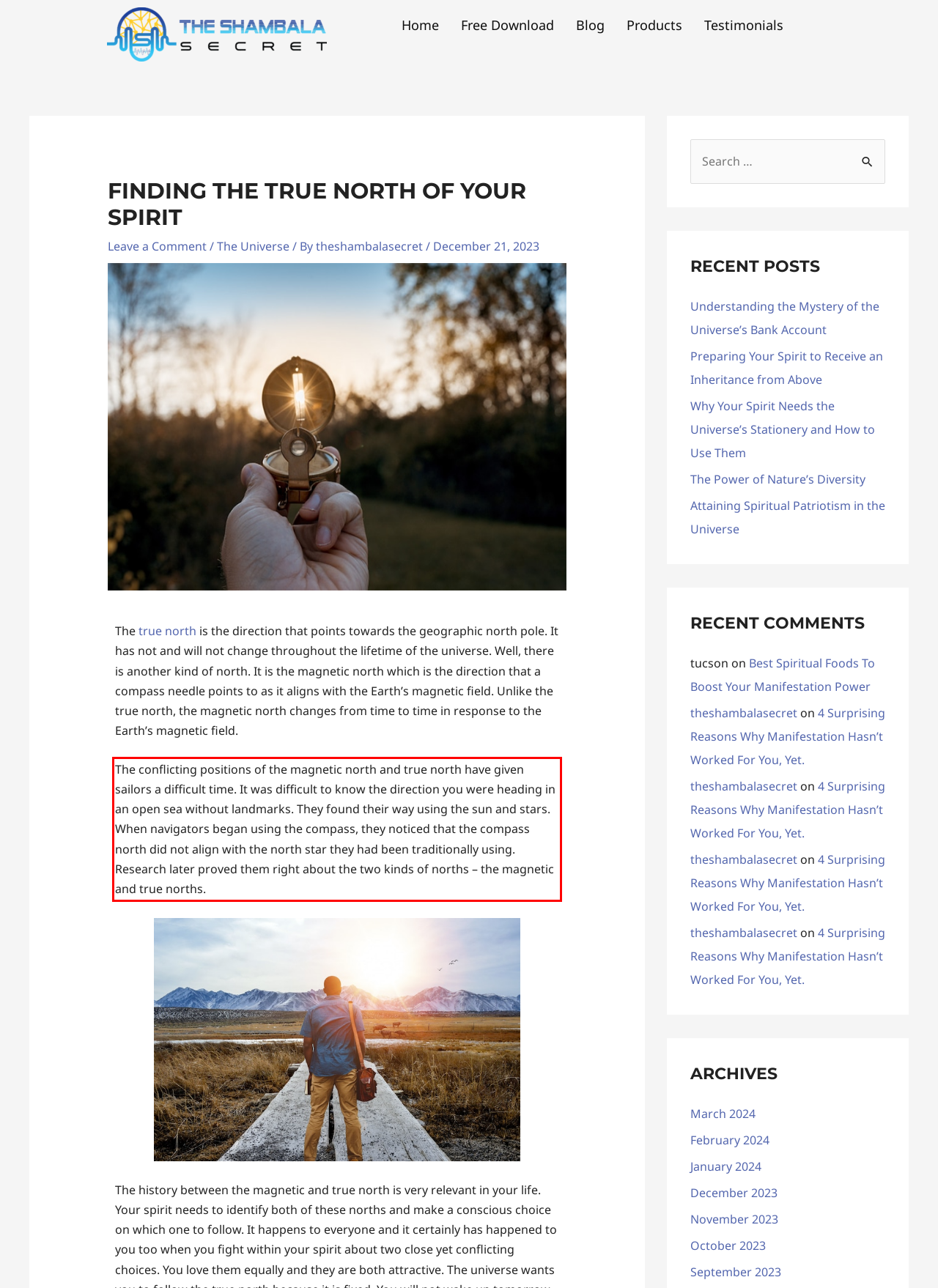You are given a screenshot of a webpage with a UI element highlighted by a red bounding box. Please perform OCR on the text content within this red bounding box.

The conflicting positions of the magnetic north and true north have given sailors a difficult time. It was difficult to know the direction you were heading in an open sea without landmarks. They found their way using the sun and stars. When navigators began using the compass, they noticed that the compass north did not align with the north star they had been traditionally using. Research later proved them right about the two kinds of norths – the magnetic and true norths.